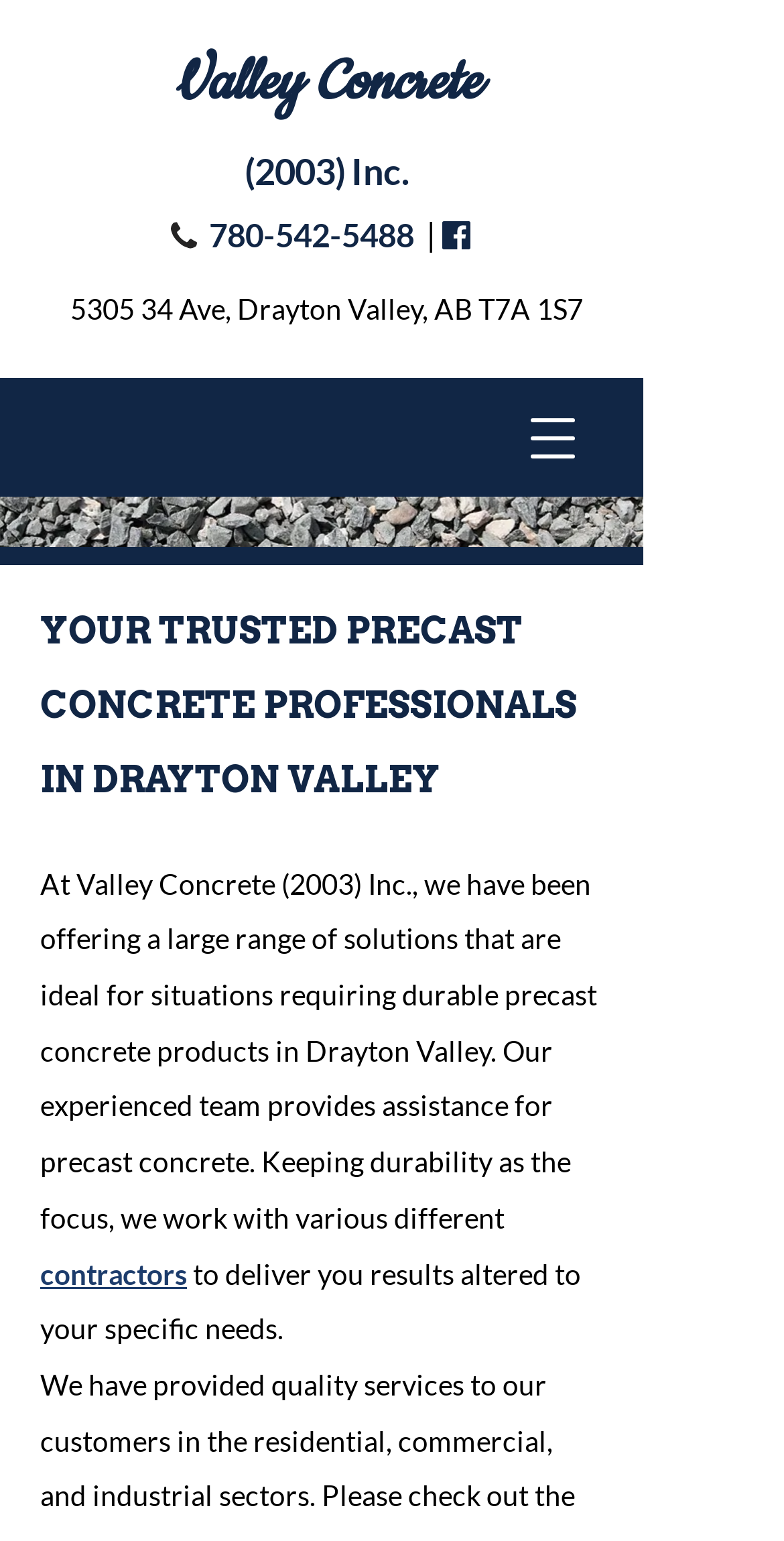Who does Valley Concrete work with?
Using the image, provide a detailed and thorough answer to the question.

I found this by looking at the link element with the text 'contractors' which is located in the paragraph that describes the company's work.